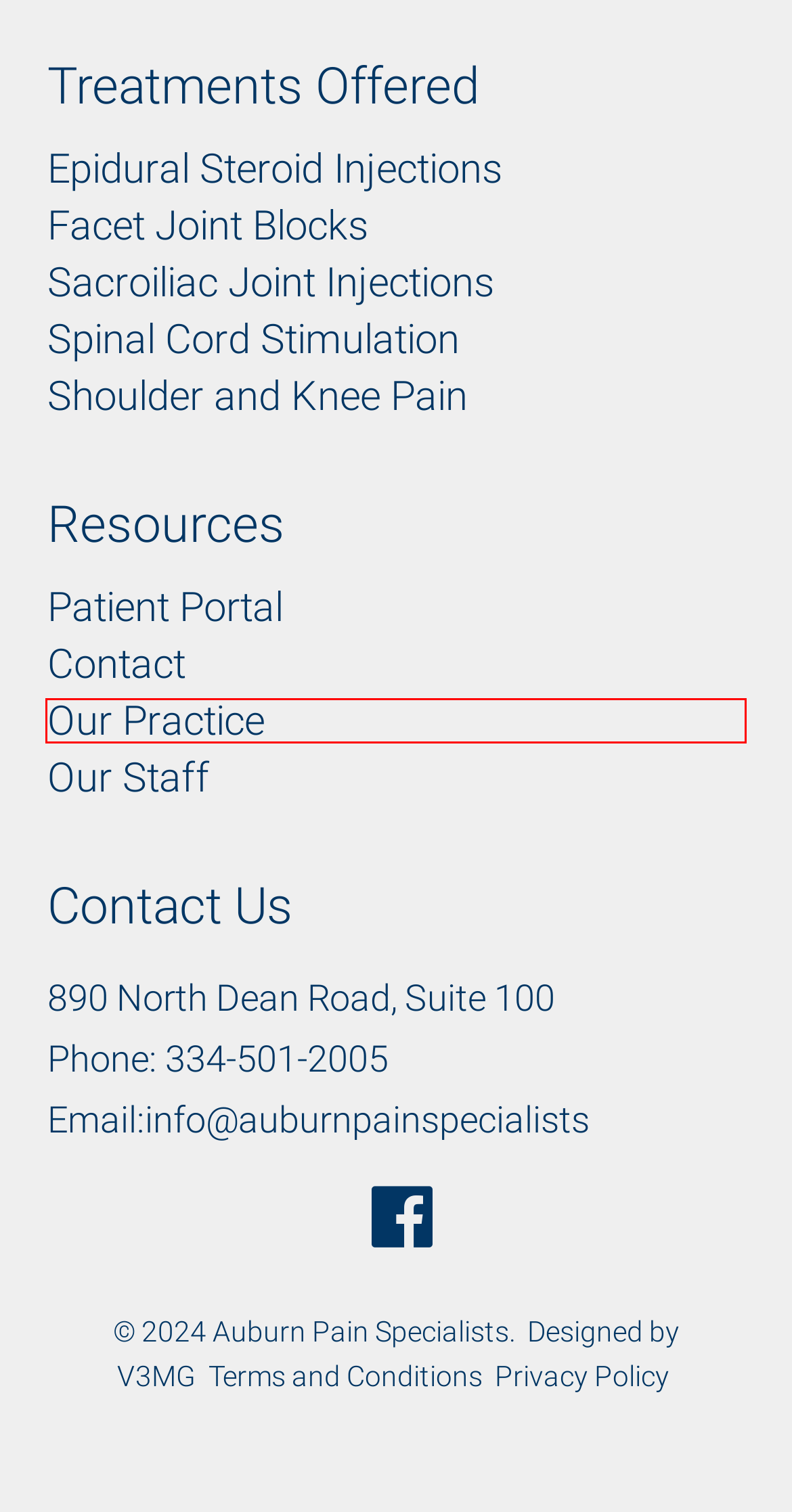Look at the screenshot of a webpage, where a red bounding box highlights an element. Select the best description that matches the new webpage after clicking the highlighted element. Here are the candidates:
A. Spinal Cord Stimulation – Auburn Pain Specialists
B. Sacroiliac Joint Injections – Auburn Pain Specialists
C. Privacy Policy – Auburn Pain Specialists
D. Epidural Steroid Injections – Auburn Pain Specialists
E. Facet Joint Blocks – Auburn Pain Specialists
F. Our Practice – Auburn Pain Specialists
G. Contact – Auburn Pain Specialists
H. Terms and Conditions – Auburn Pain Specialists

F